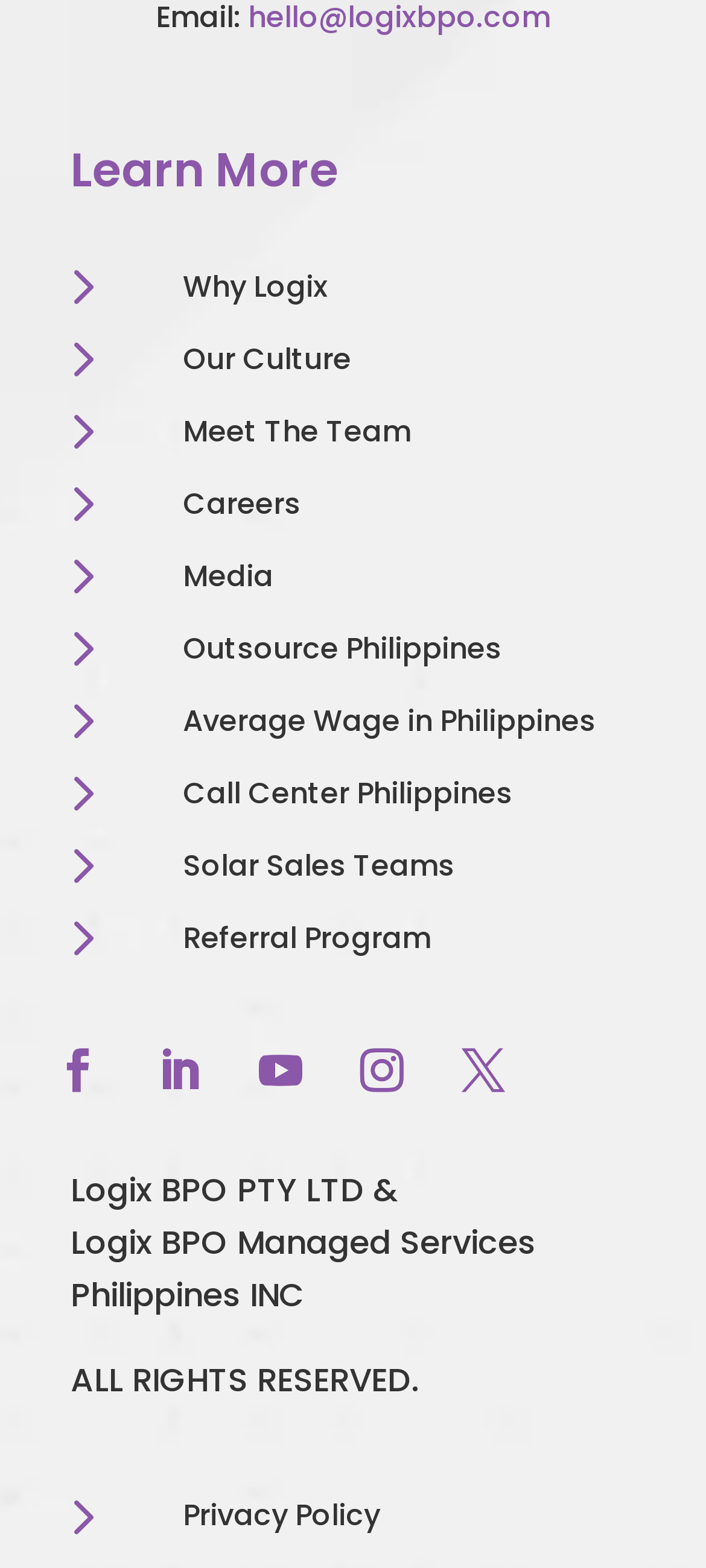Please give the bounding box coordinates of the area that should be clicked to fulfill the following instruction: "Check the careers page". The coordinates should be in the format of four float numbers from 0 to 1, i.e., [left, top, right, bottom].

[0.1, 0.298, 0.423, 0.344]